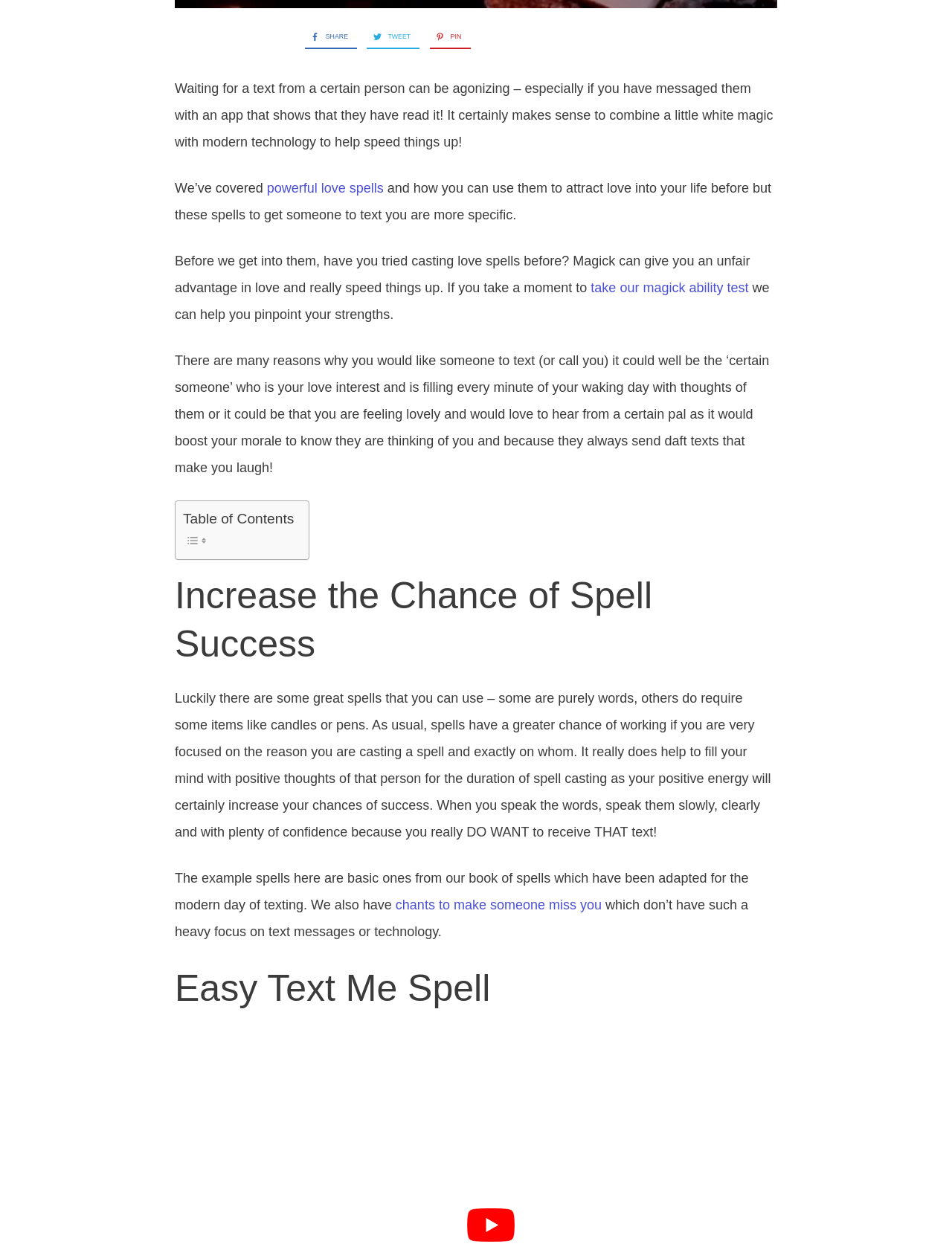Extract the bounding box for the UI element that matches this description: "Got it!".

None